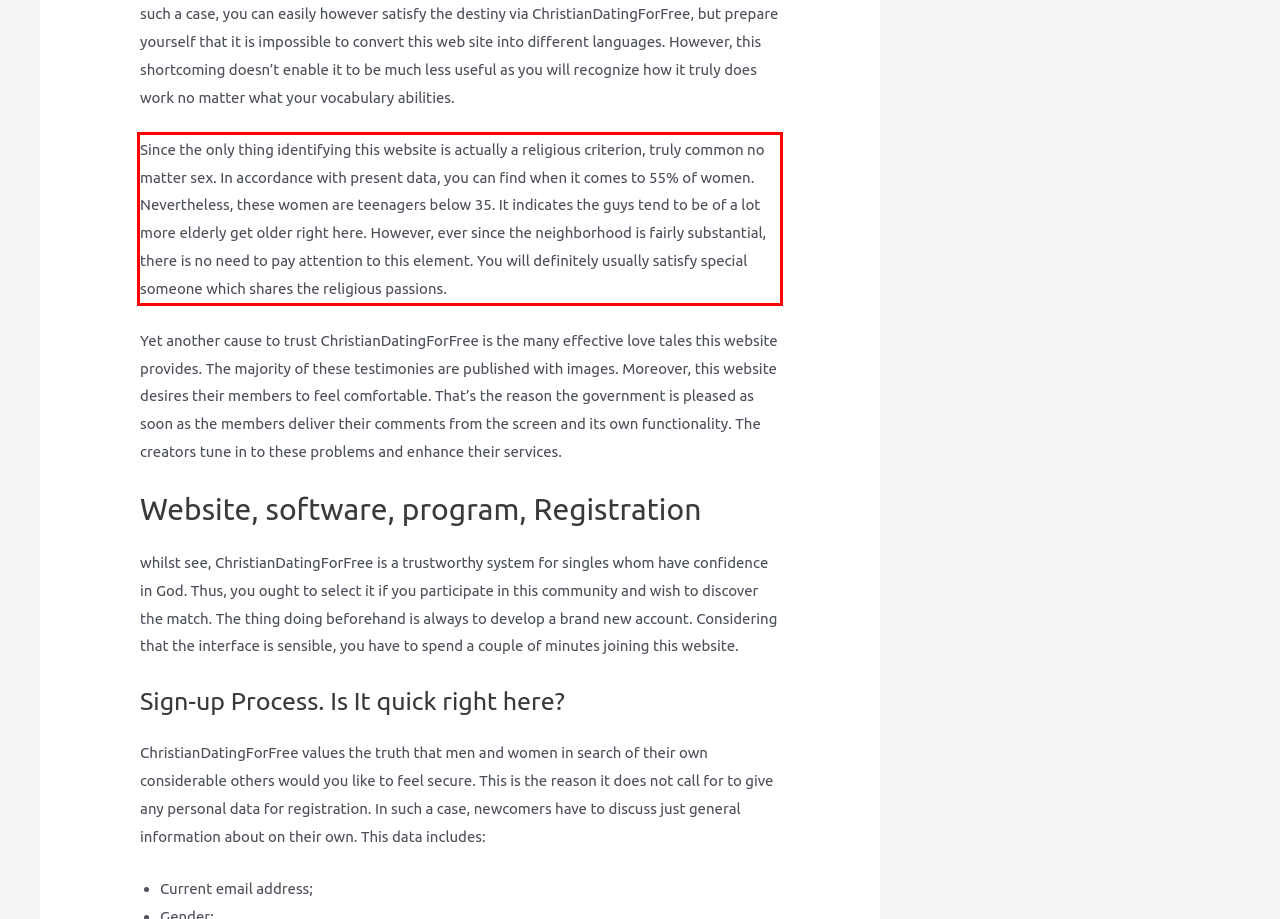Identify the text inside the red bounding box on the provided webpage screenshot by performing OCR.

Since the only thing identifying this website is actually a religious criterion, truly common no matter sex. In accordance with present data, you can find when it comes to 55% of women. Nevertheless, these women are teenagers below 35. It indicates the guys tend to be of a lot more elderly get older right here. However, ever since the neighborhood is fairly substantial, there is no need to pay attention to this element. You will definitely usually satisfy special someone which shares the religious passions.